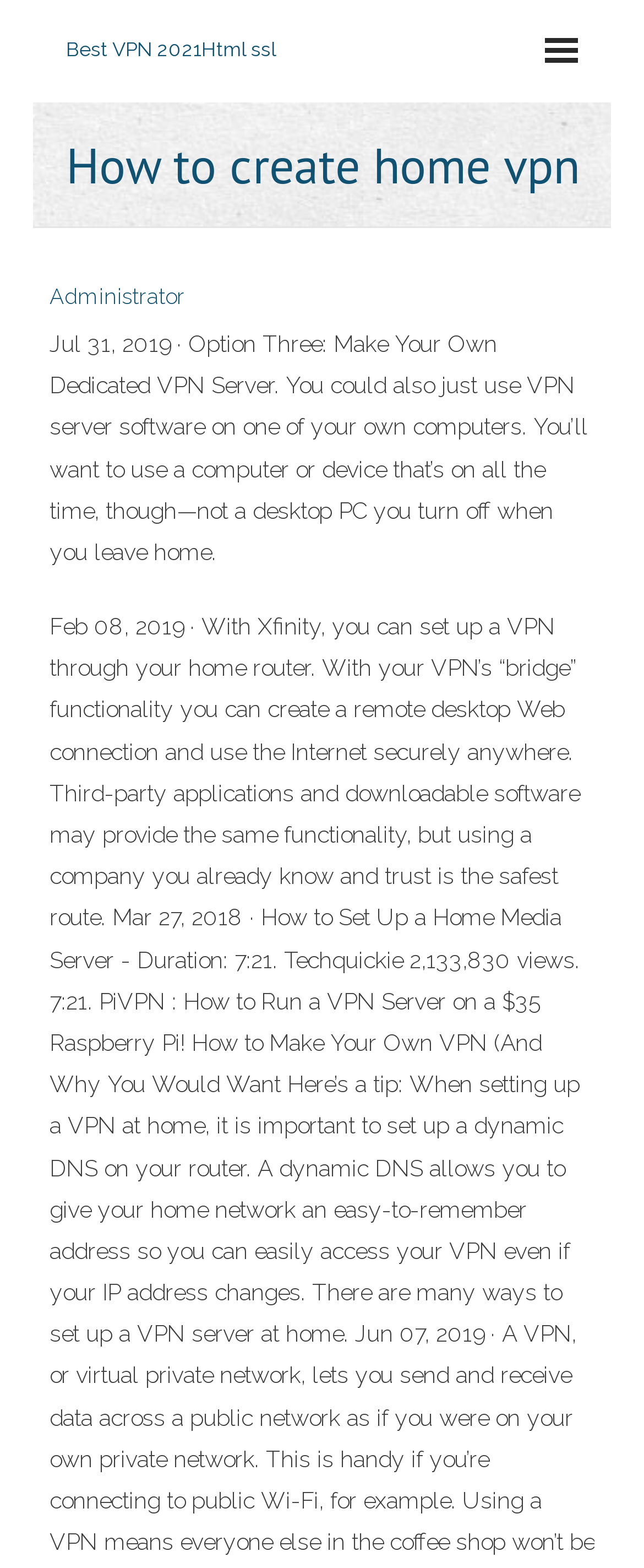Analyze the image and provide a detailed answer to the question: What is the date mentioned in the webpage?

The date is mentioned in the StaticText element which says 'Jul 31, 2019 · Option Three: Make Your Own Dedicated VPN Server...'.